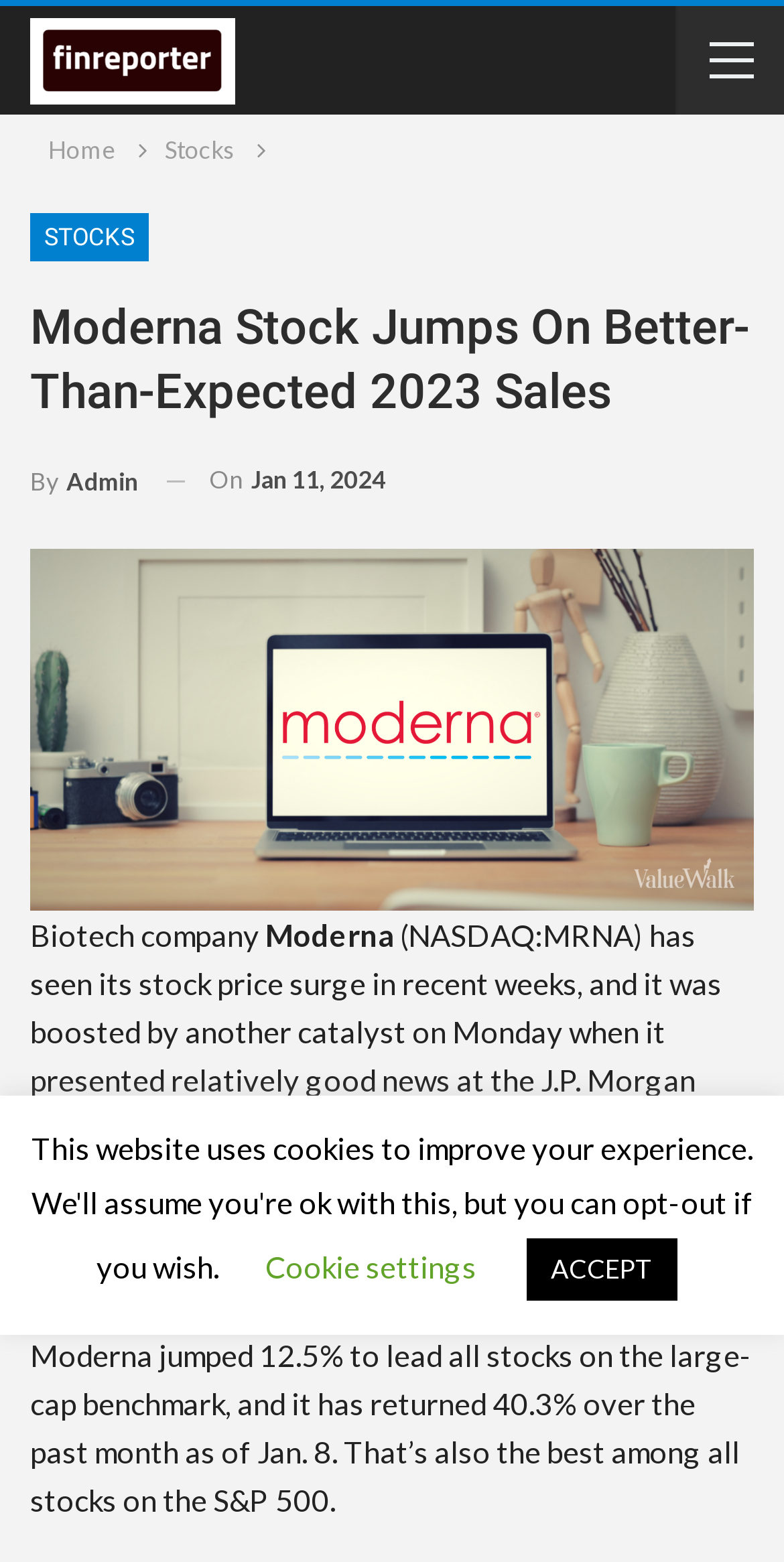What is the company mentioned in the article?
Please answer using one word or phrase, based on the screenshot.

Moderna